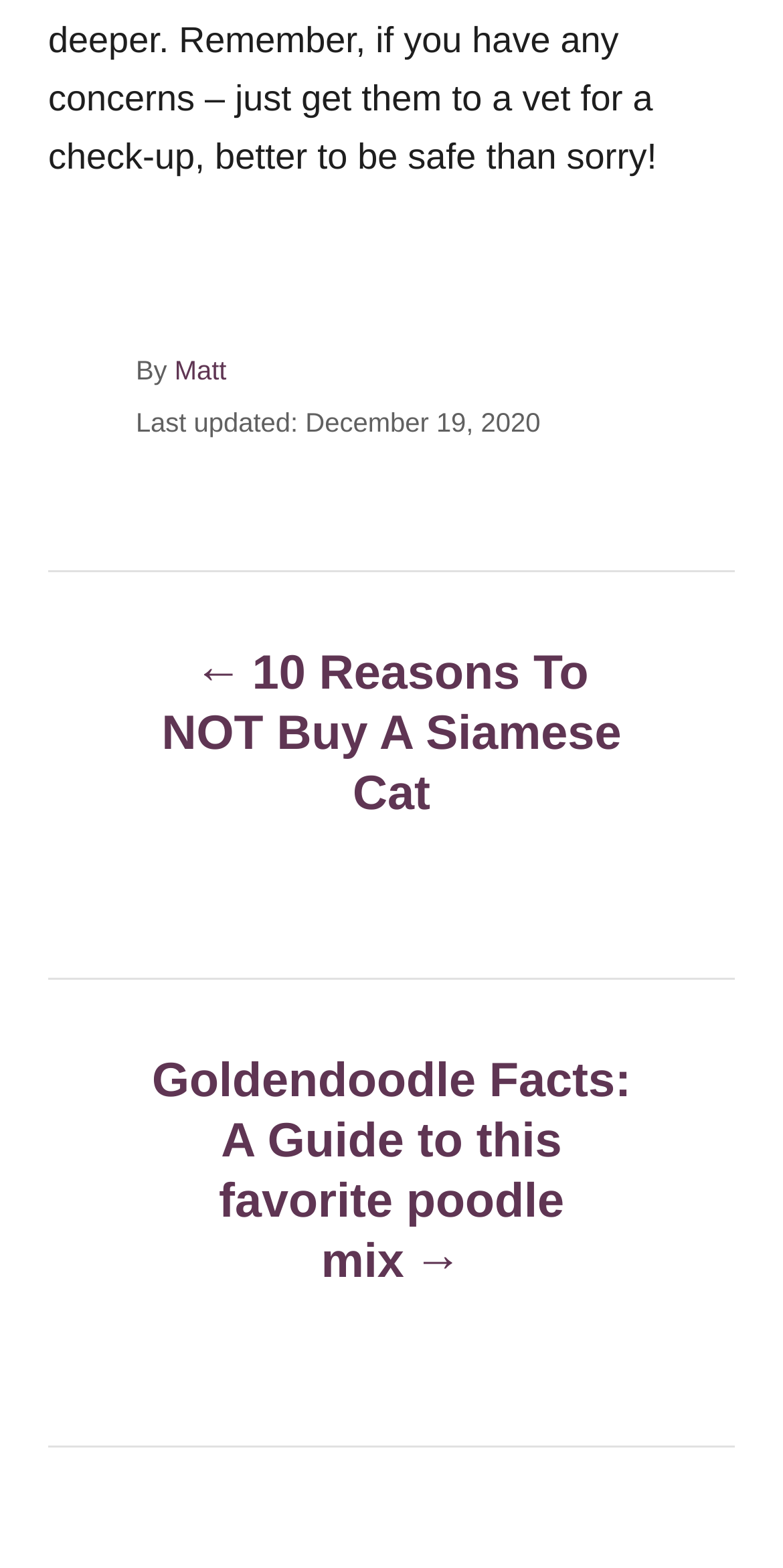What is the title of the next post?
Examine the image and give a concise answer in one word or a short phrase.

Goldendoodle Facts: A Guide to this favorite poodle mix